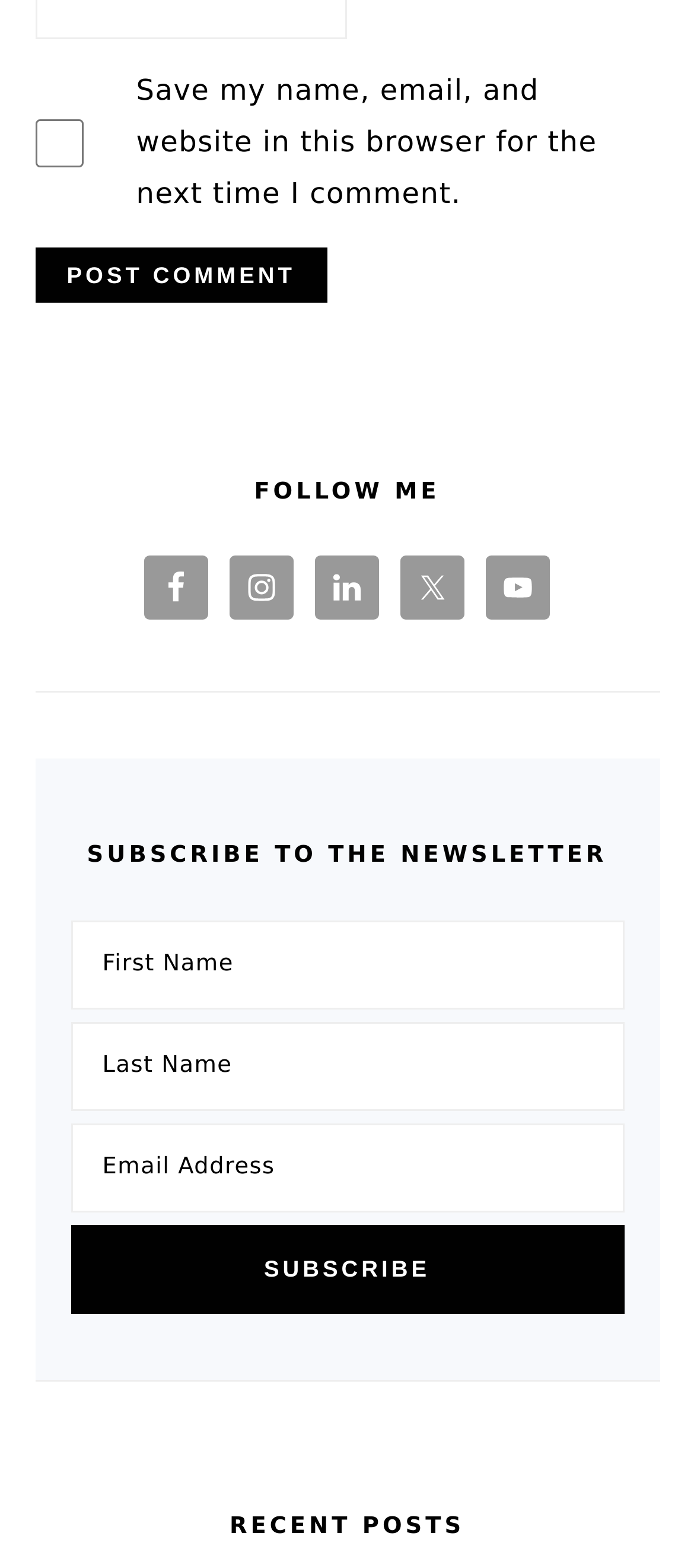Specify the bounding box coordinates for the region that must be clicked to perform the given instruction: "Select HTML email format".

None